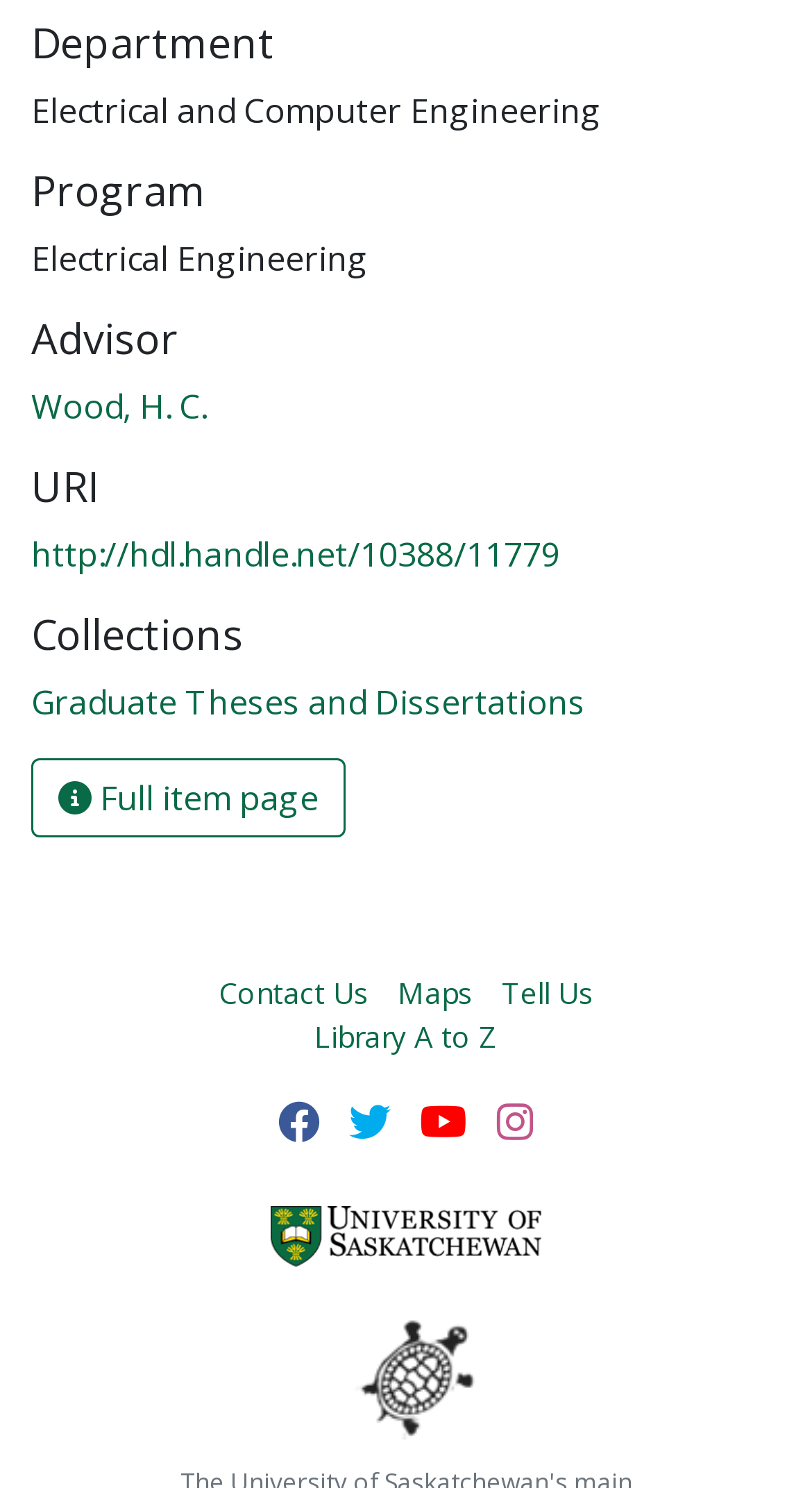Given the description: "Editor’s Picks", determine the bounding box coordinates of the UI element. The coordinates should be formatted as four float numbers between 0 and 1, [left, top, right, bottom].

None